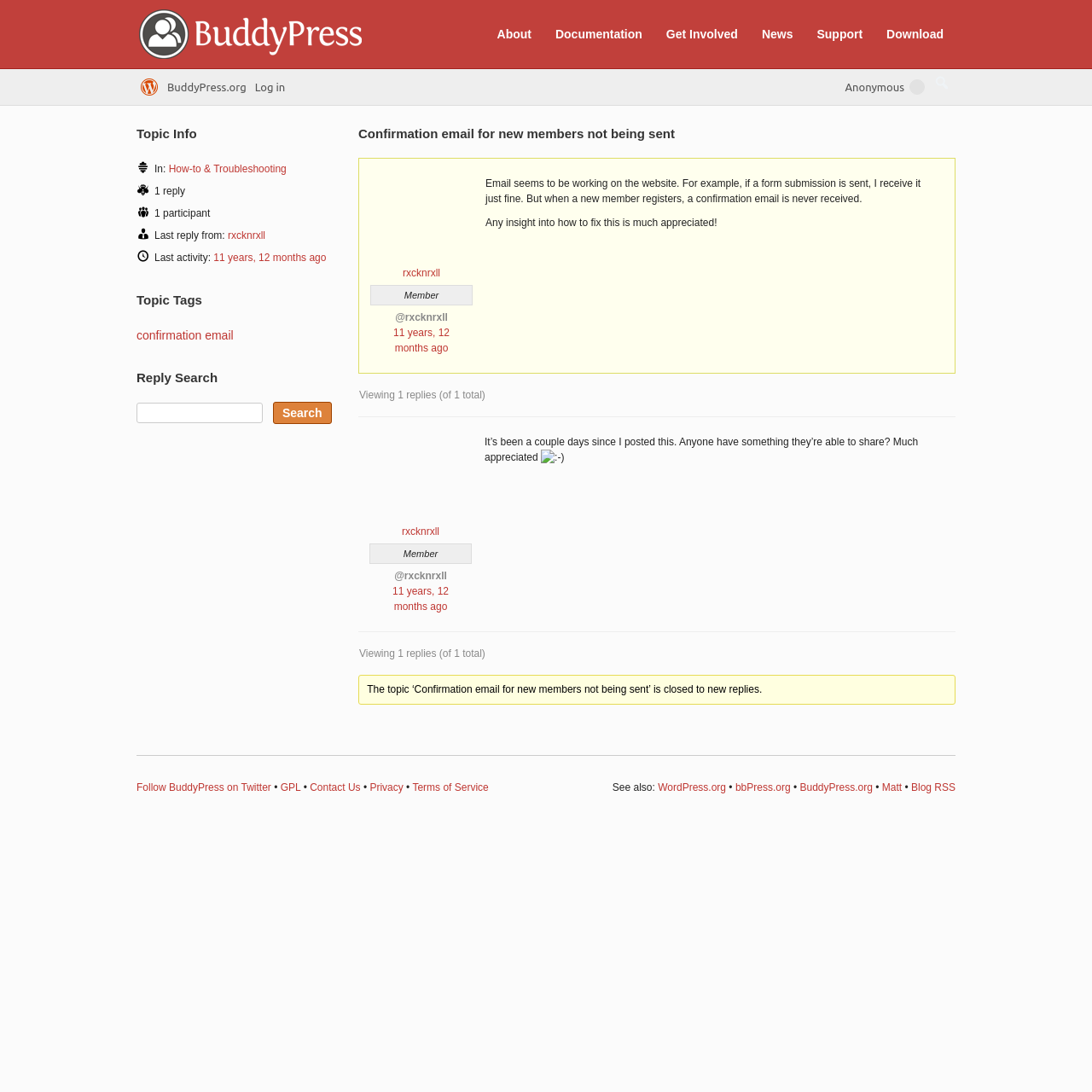Find the bounding box coordinates of the area to click in order to follow the instruction: "Click on the 'Confirmation email' tag".

[0.125, 0.301, 0.214, 0.313]